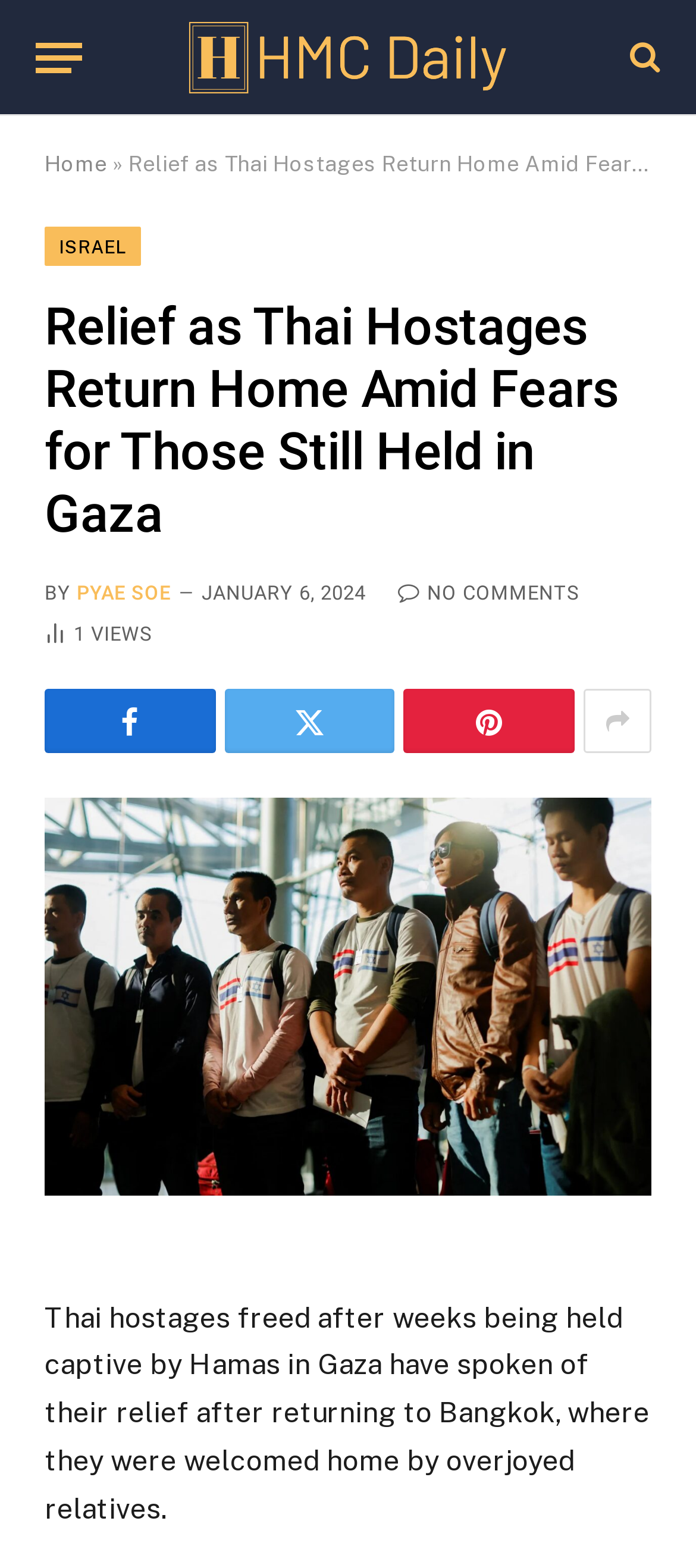Please identify the webpage's heading and generate its text content.

Relief as Thai Hostages Return Home Amid Fears for Those Still Held in Gaza